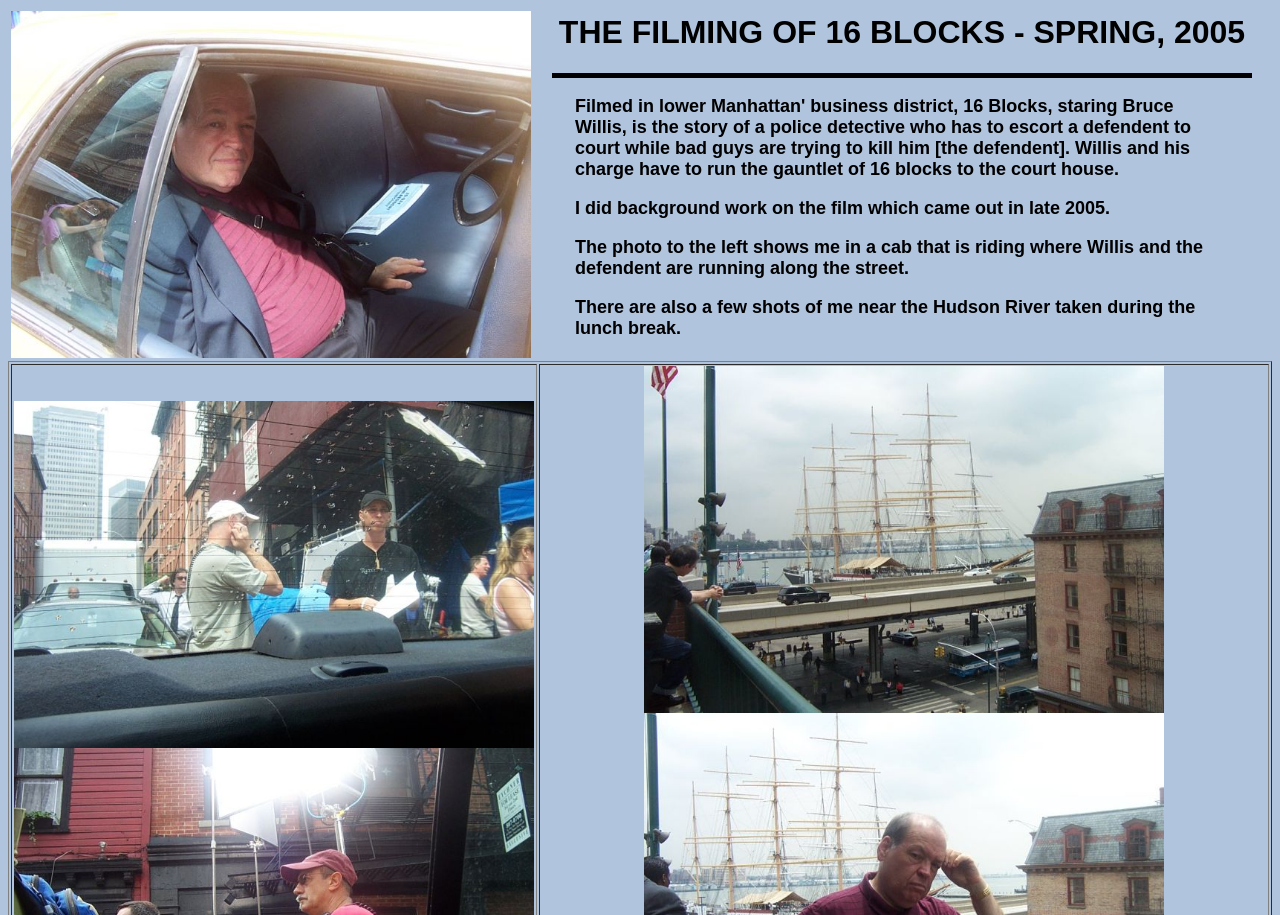Please identify the webpage's heading and generate its text content.

THE FILMING OF 16 BLOCKS - SPRING, 2005